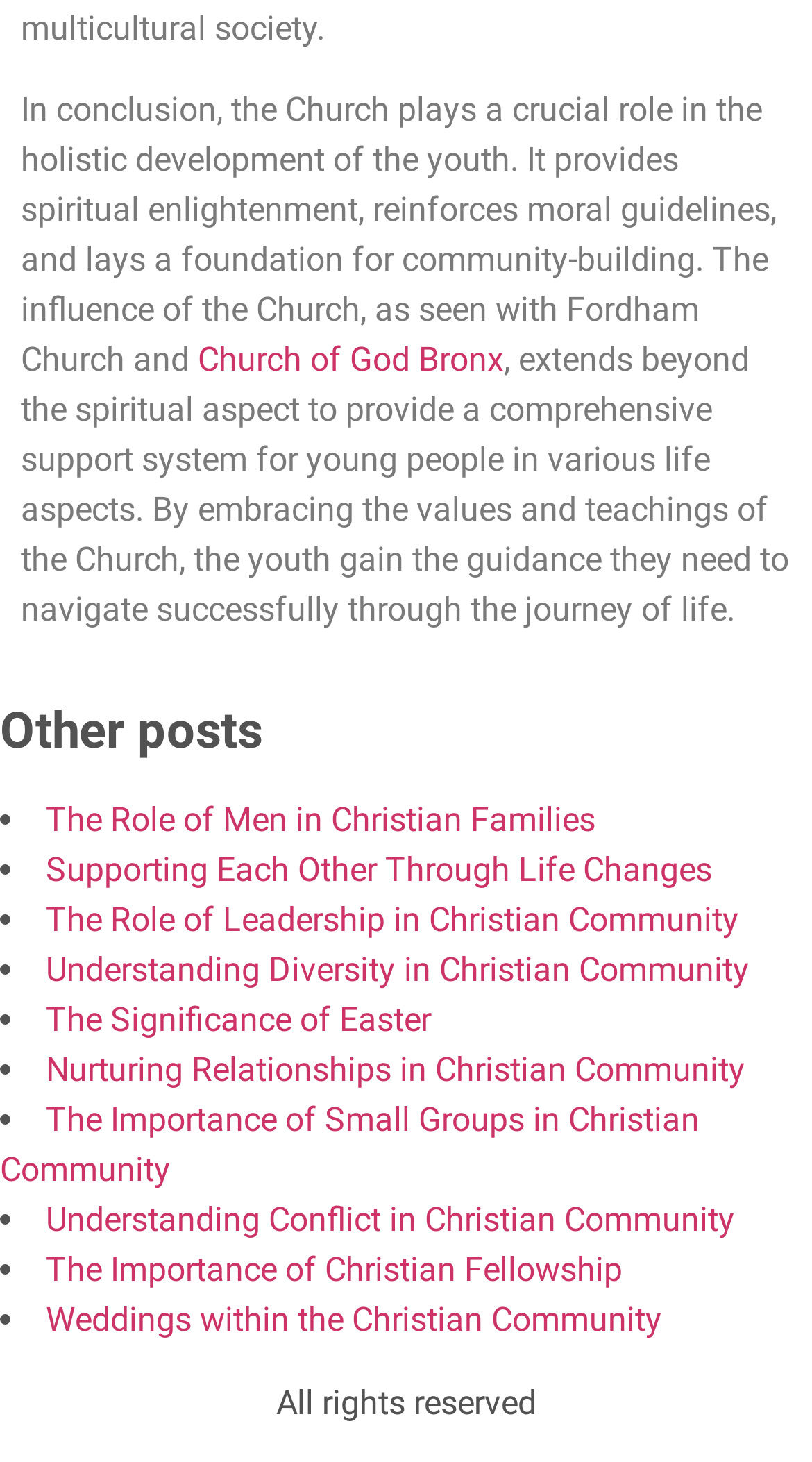Determine the bounding box coordinates of the target area to click to execute the following instruction: "Explore the article about Nurturing Relationships in Christian Community."

[0.056, 0.718, 0.918, 0.745]